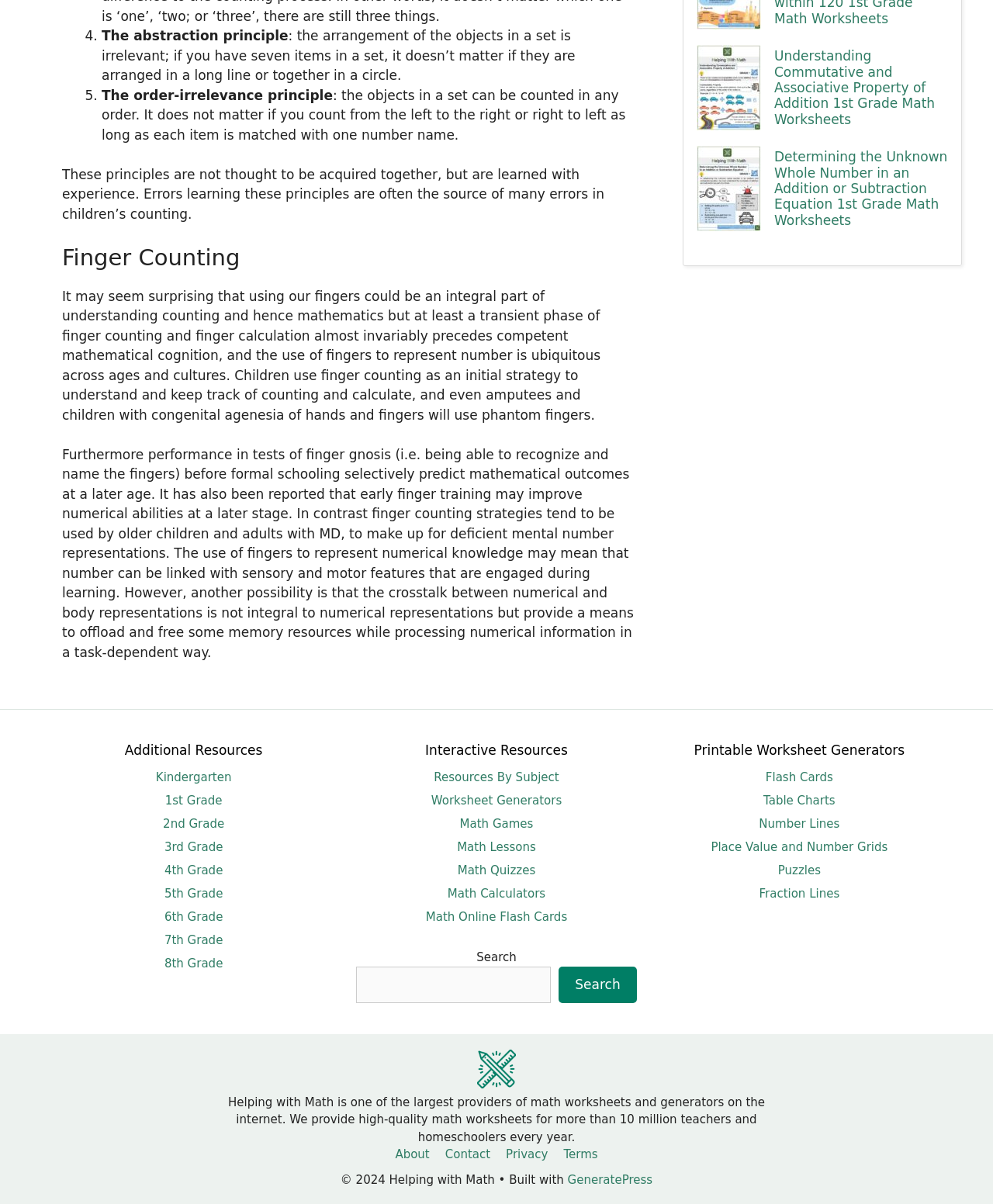Determine the bounding box coordinates of the target area to click to execute the following instruction: "View About Us."

None